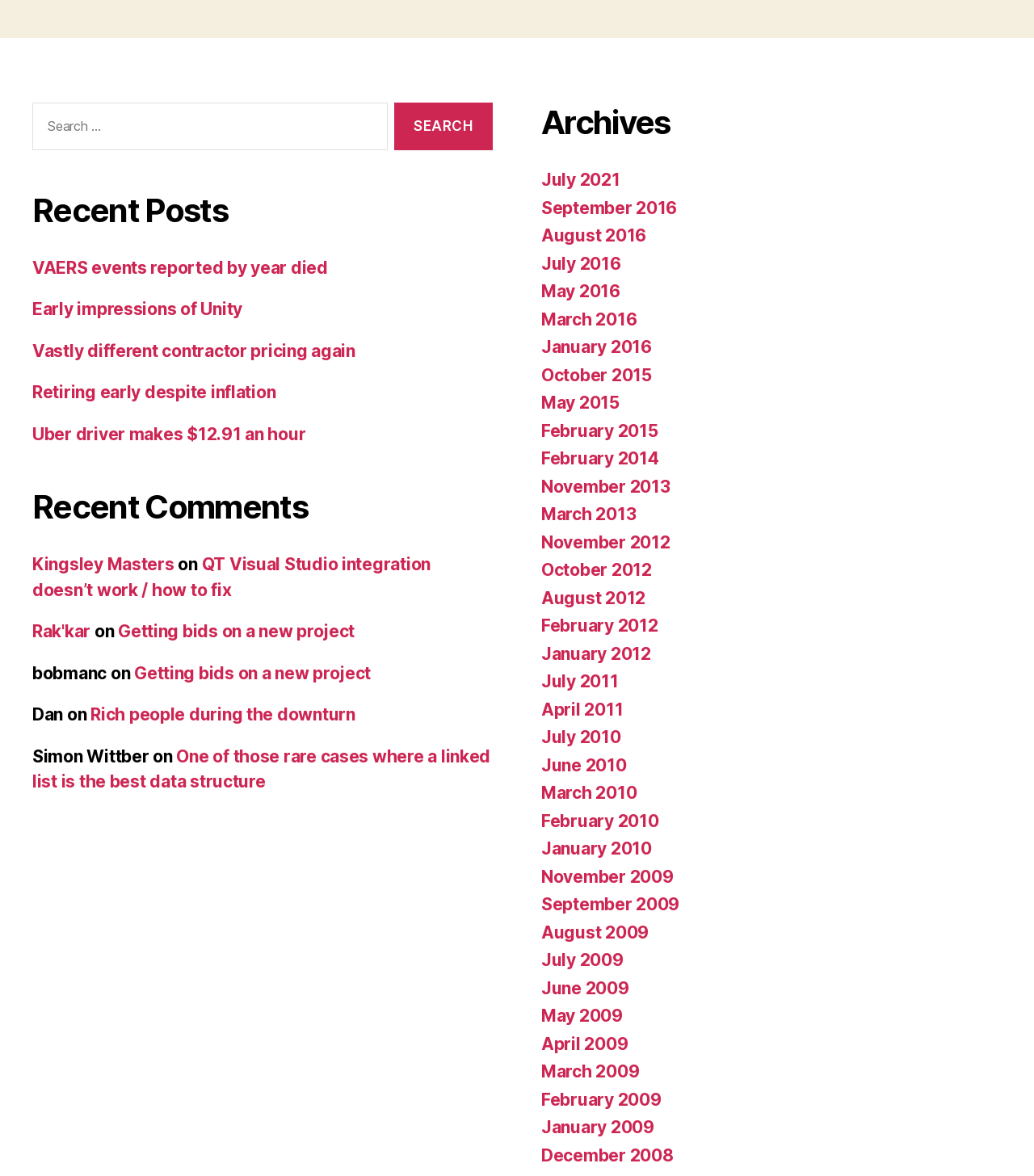Answer in one word or a short phrase: 
How are the links in the 'Archives' section organized?

By month and year